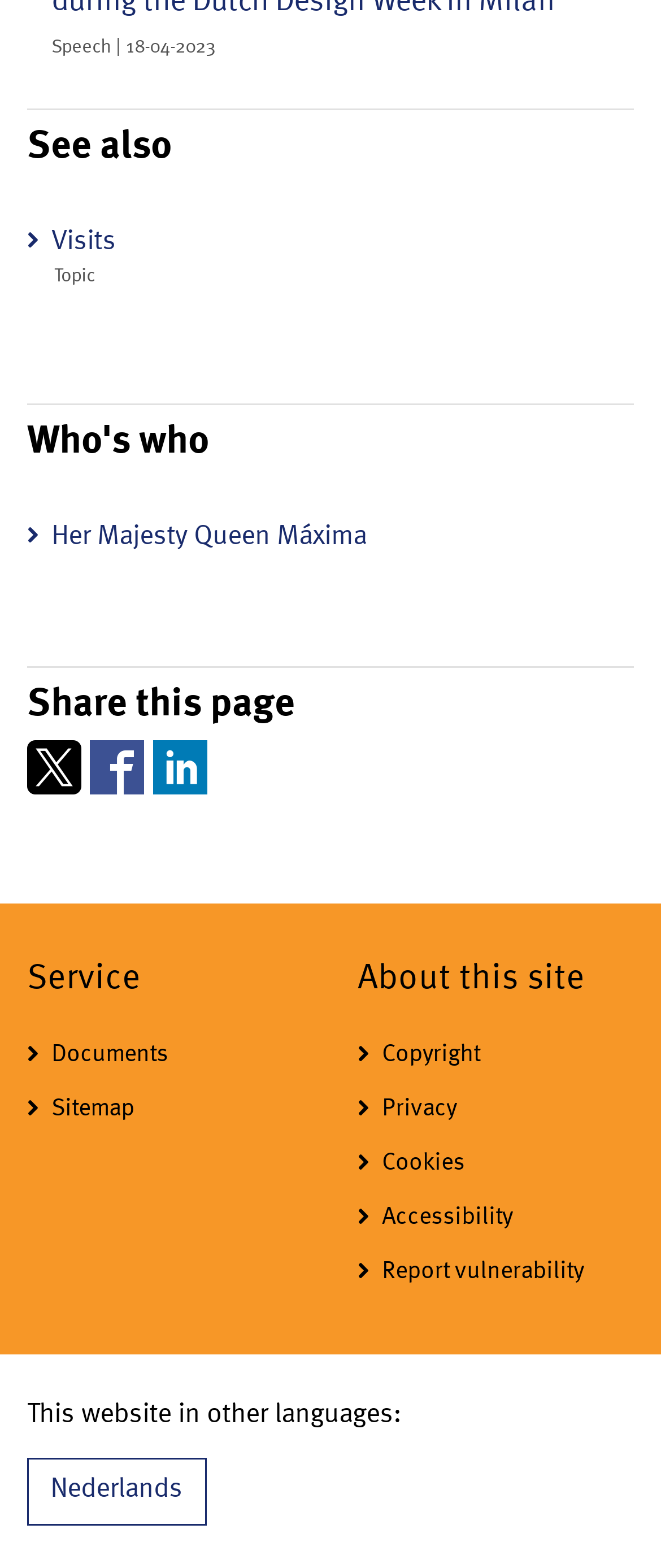How many language options are available?
Using the image, elaborate on the answer with as much detail as possible.

There is only one language option available because there is only one link element with a bounding box coordinate of [0.041, 0.929, 0.312, 0.973] and an OCR text of 'Nederlands', which corresponds to the Dutch language option.